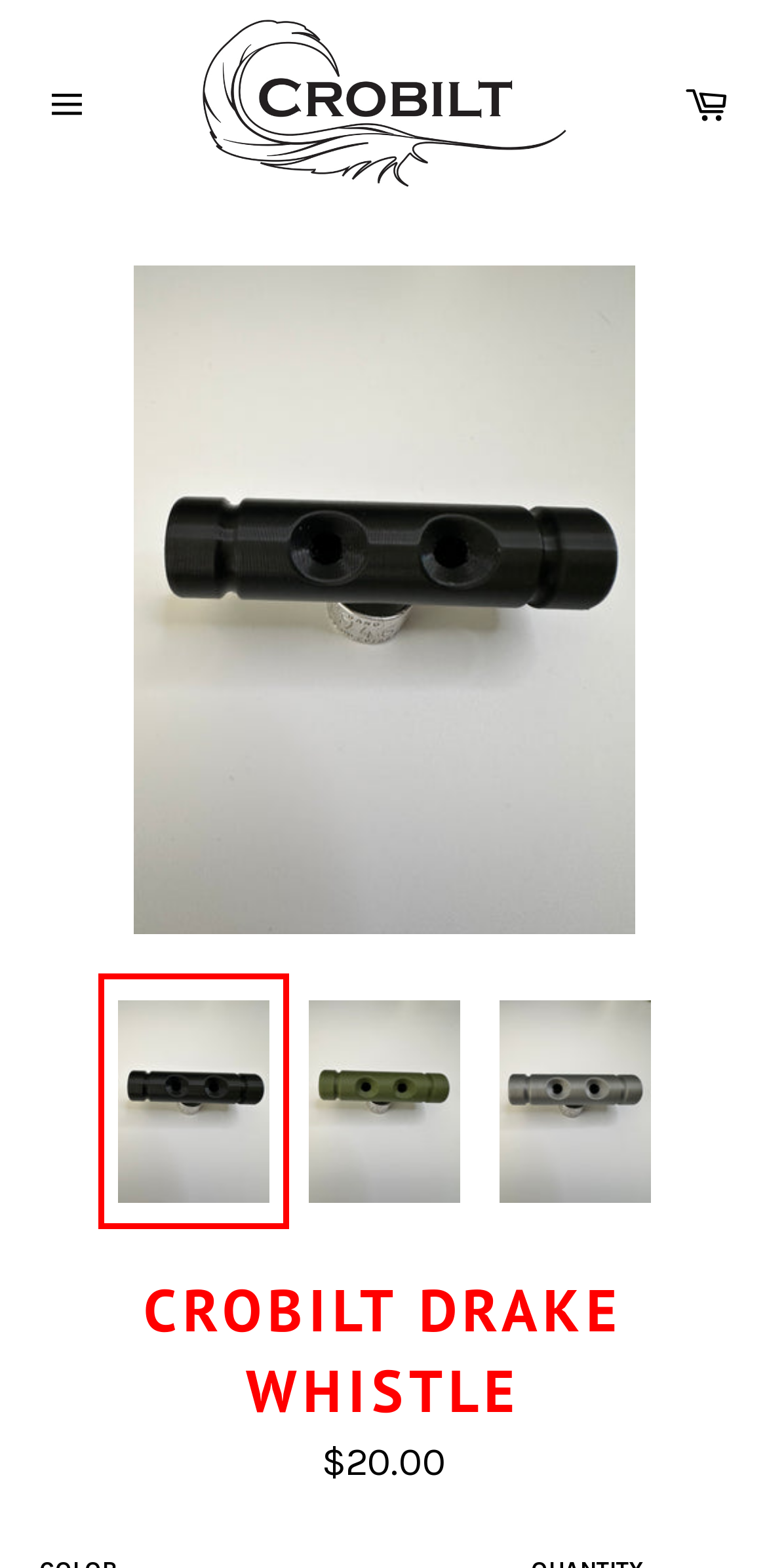Locate and extract the text of the main heading on the webpage.

CROBILT DRAKE WHISTLE